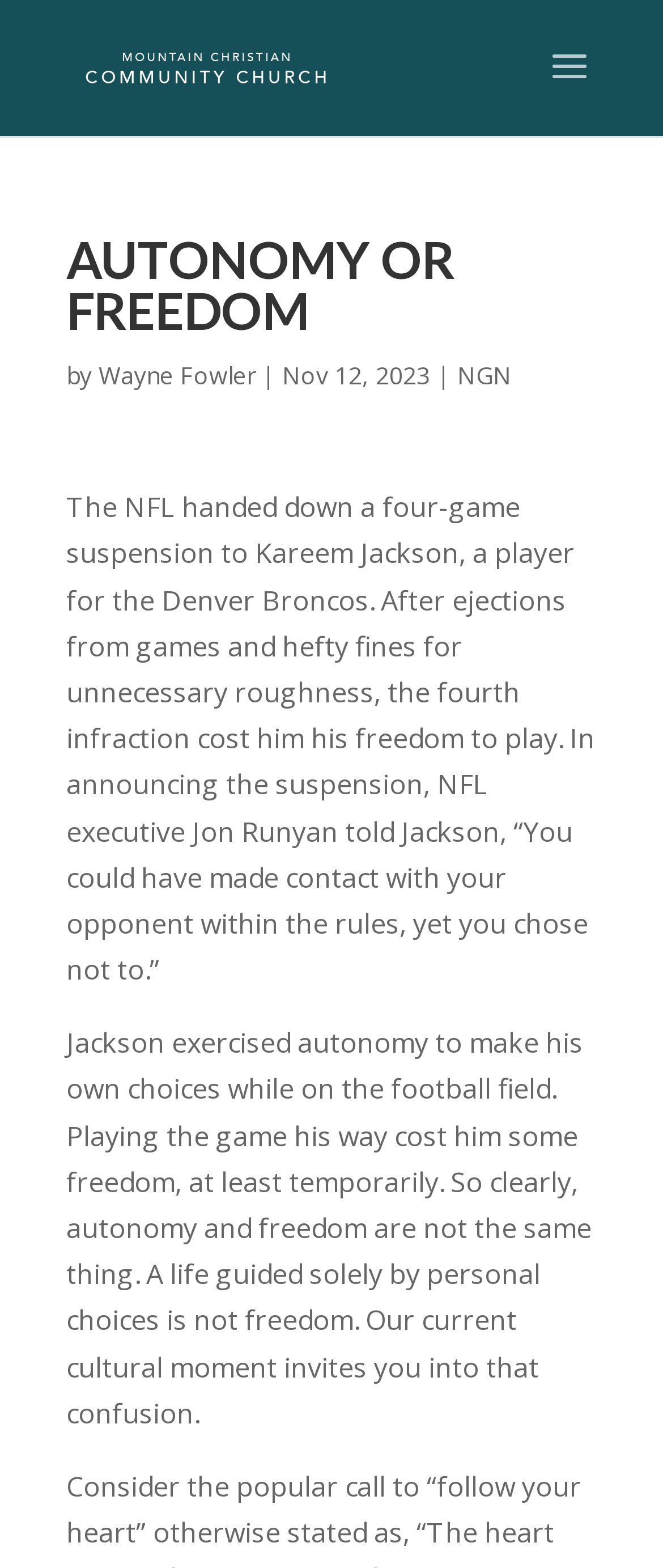What is the date of the article?
Using the details shown in the screenshot, provide a comprehensive answer to the question.

The date of the article is mentioned in the text 'Nov 12, 2023' which is located below the main heading 'AUTONOMY OR FREEDOM'.